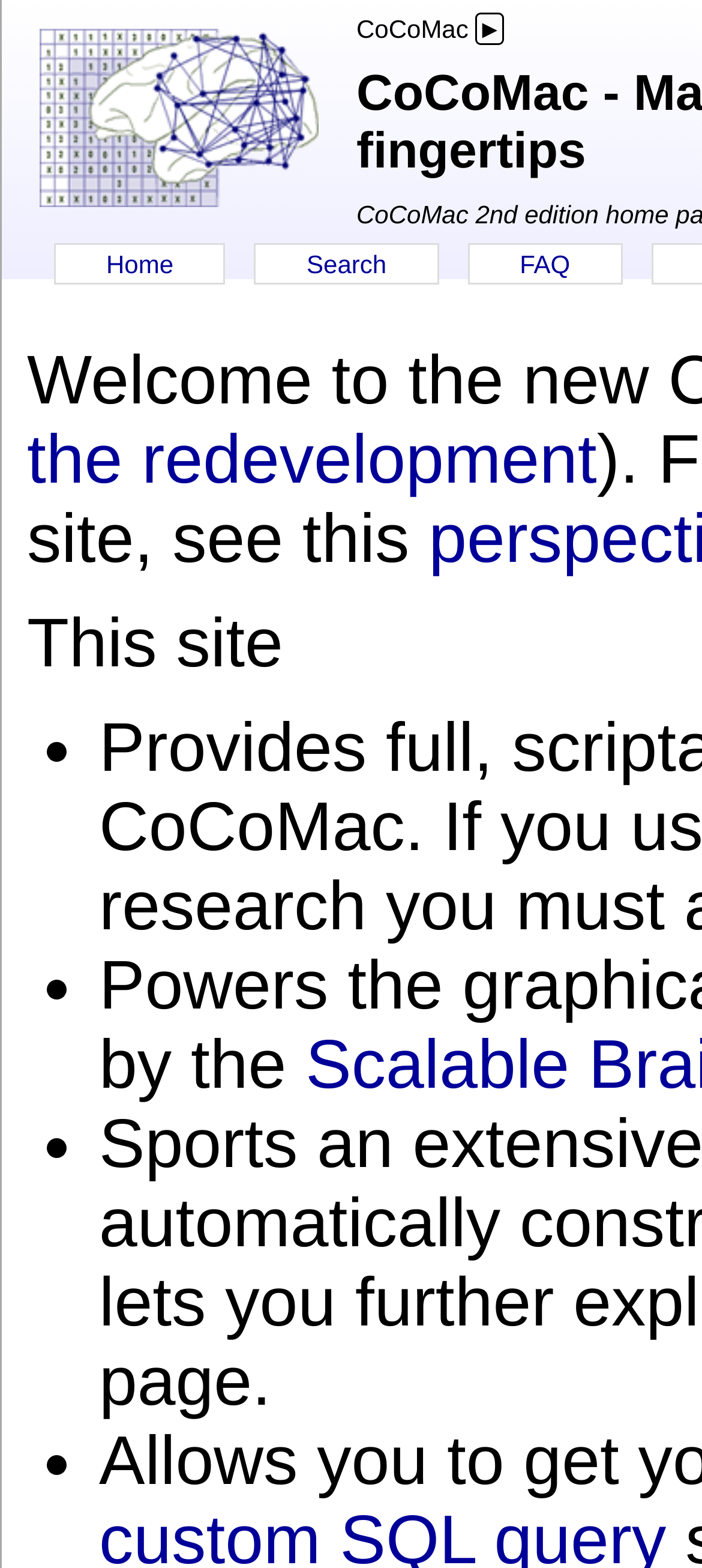Please extract the title of the webpage.

CoCoMac - Macaque macro connectivity at your fingertips